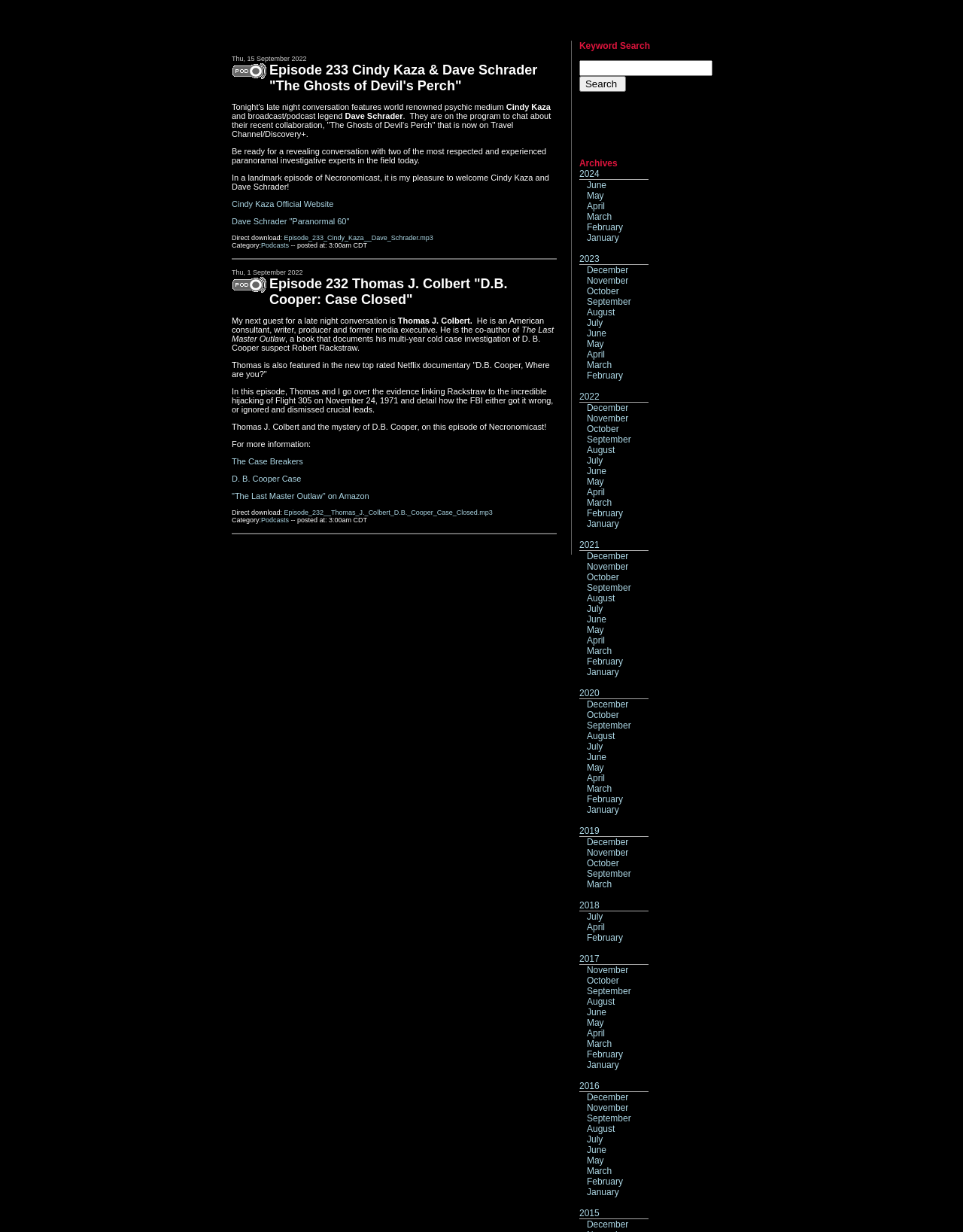Show me the bounding box coordinates of the clickable region to achieve the task as per the instruction: "Download Episode 232 Thomas J. Colbert D.B. Cooper Case Closed".

[0.295, 0.413, 0.511, 0.419]